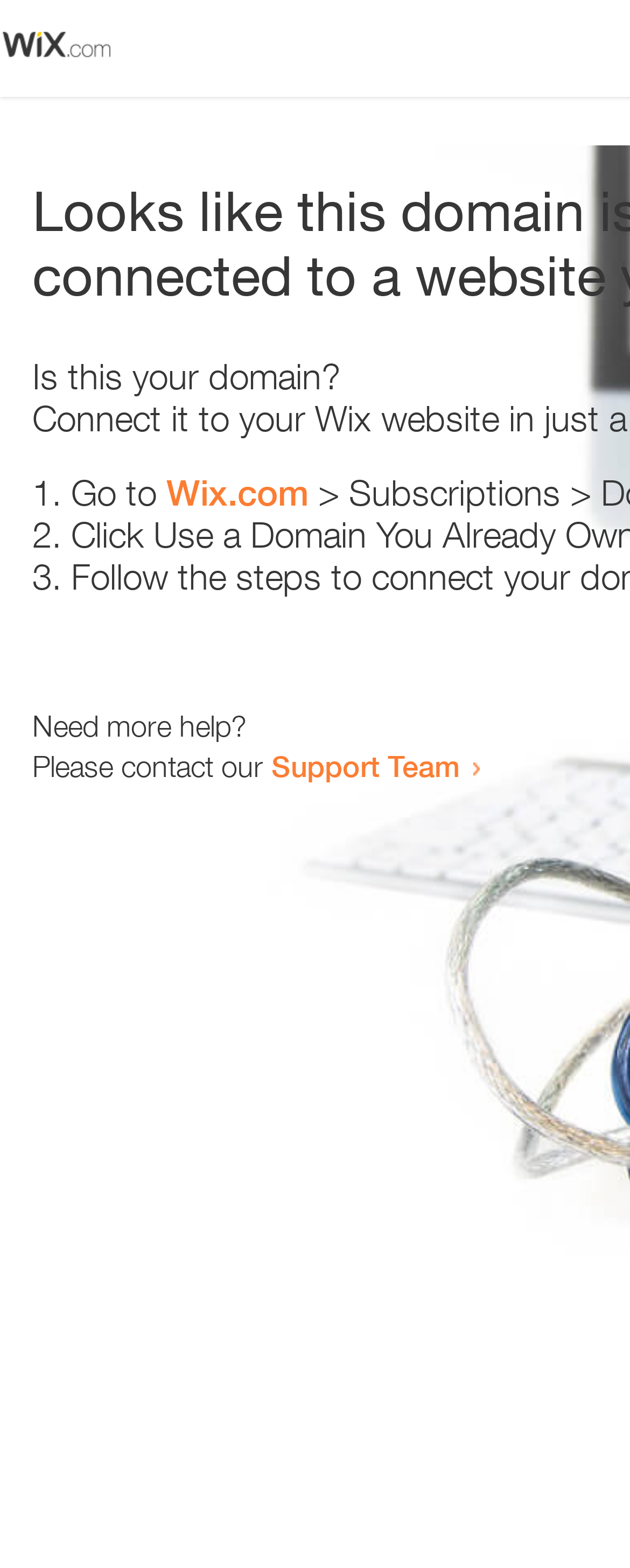Provide a brief response using a word or short phrase to this question:
How many sentences are there in the main text?

3